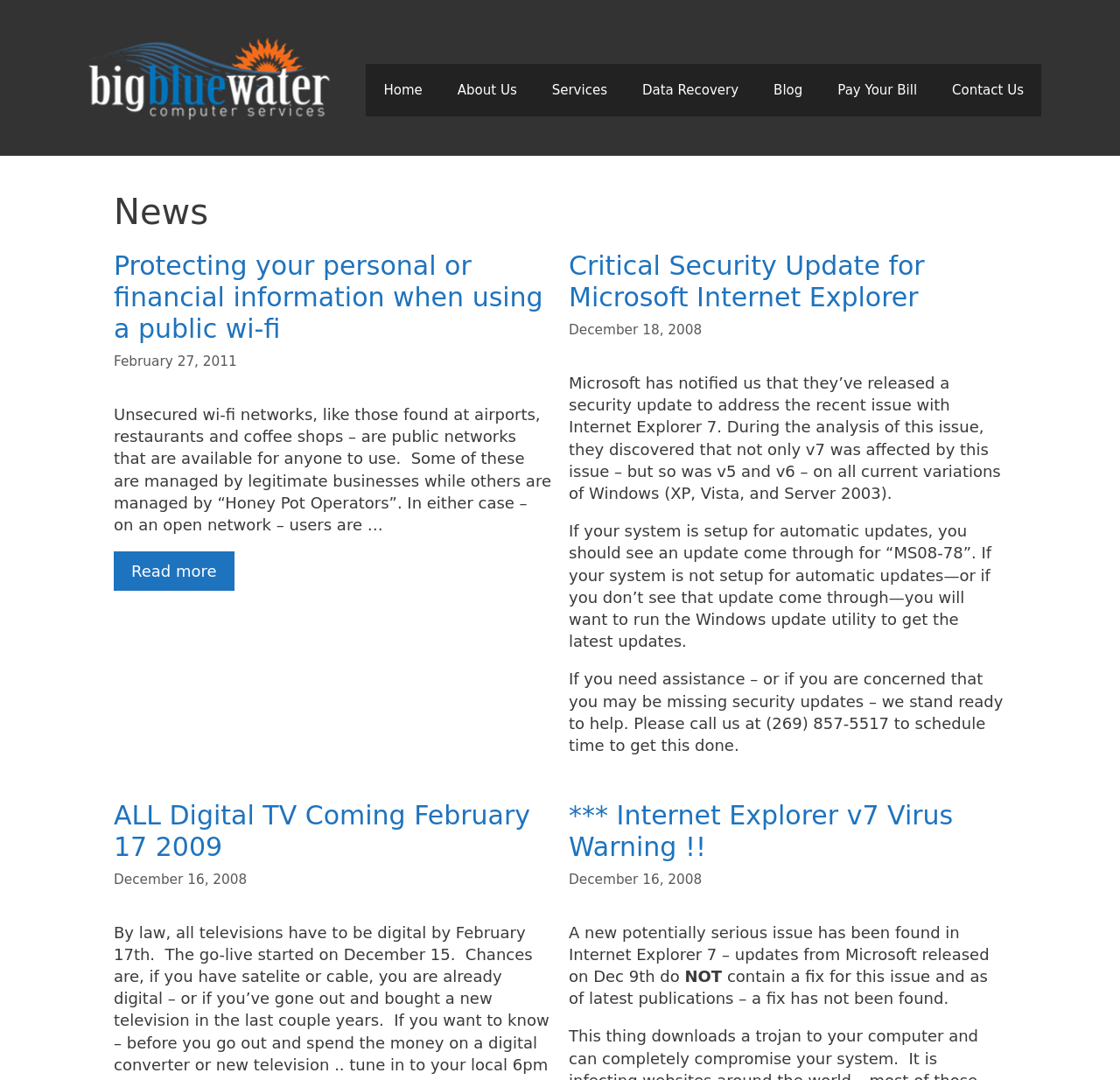What is the date of the second article?
Can you offer a detailed and complete answer to this question?

The date of the second article can be found in the 'time' element within the second 'article' element, which contains the text 'December 18, 2008'.